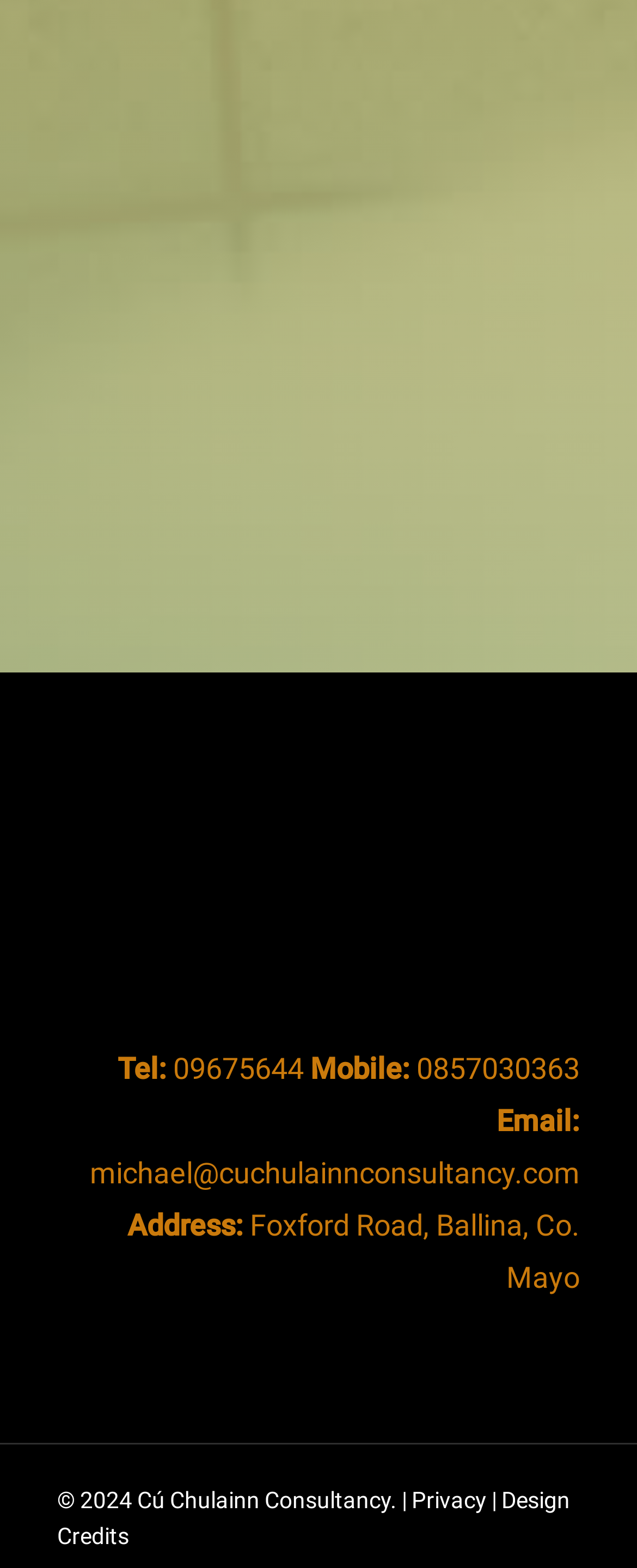What are the two links in the footer?
Look at the image and respond to the question as thoroughly as possible.

The two links in the footer can be found next to the copyright information, which are link elements with the text 'Privacy' and 'Design Credits'.